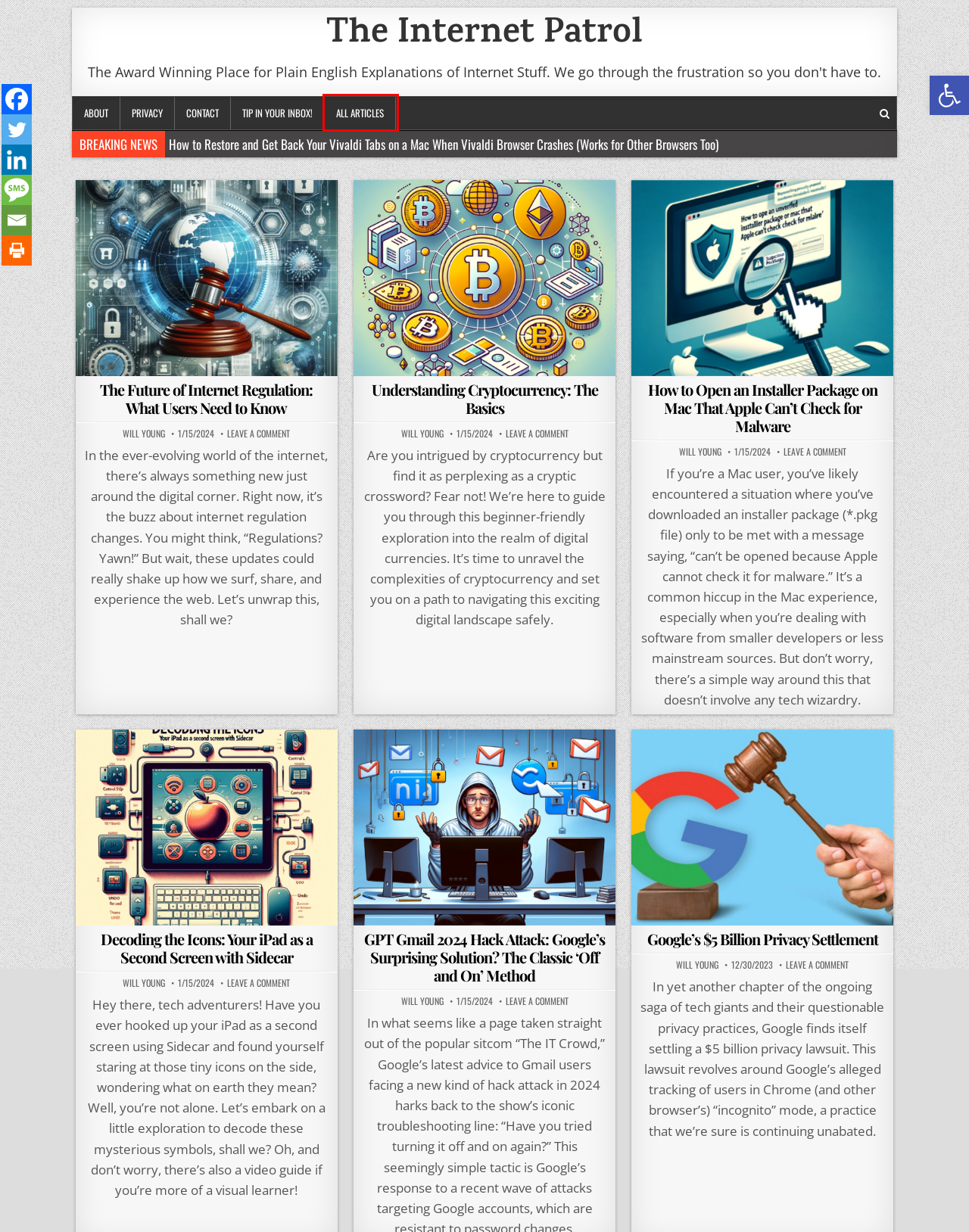Using the screenshot of a webpage with a red bounding box, pick the webpage description that most accurately represents the new webpage after the element inside the red box is clicked. Here are the candidates:
A. Contact - The Internet Patrol
B. GPT Gmail 2024 Hack Attack: Google's Surprising Solution? The Classic 'Off and On' Method
C. Where to Buy Connects on Upwork: Here's the Direct Link
D. Google's $5 Billion Privacy Settlement
E. Walmart Looking to Offer Walmart-Branded Vizio TVs to Further Exploit Customer Data
F. How to Open an Installer Package on Mac That Apple Can't Check for Malware
G. All Articles - The Internet Patrol
H. Cookie and Privacy Policies and GDPR Compliance - The Internet Patrol

G